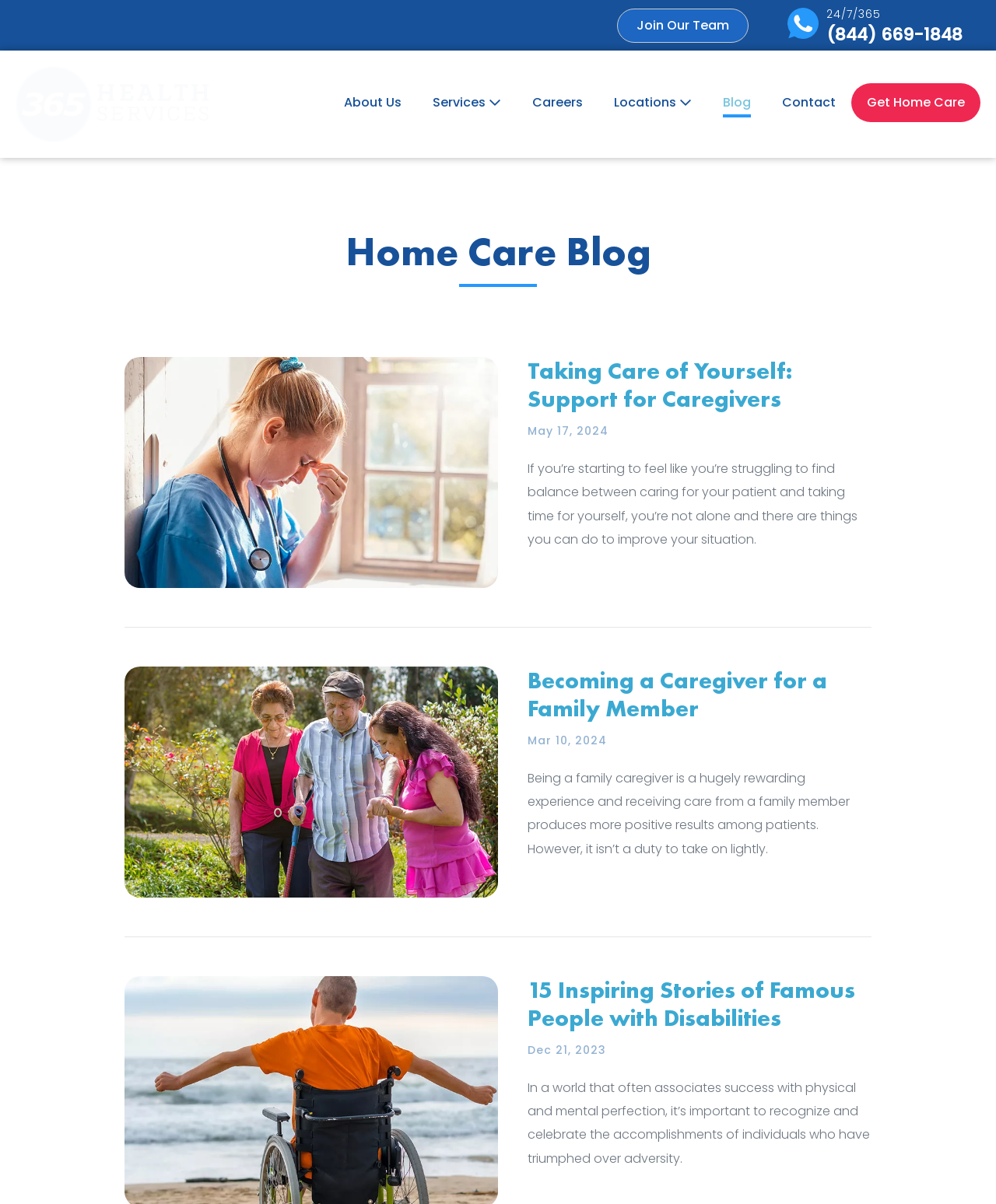Bounding box coordinates should be provided in the format (top-left x, top-left y, bottom-right x, bottom-right y) with all values between 0 and 1. Identify the bounding box for this UI element: Join Our Team

[0.62, 0.007, 0.752, 0.036]